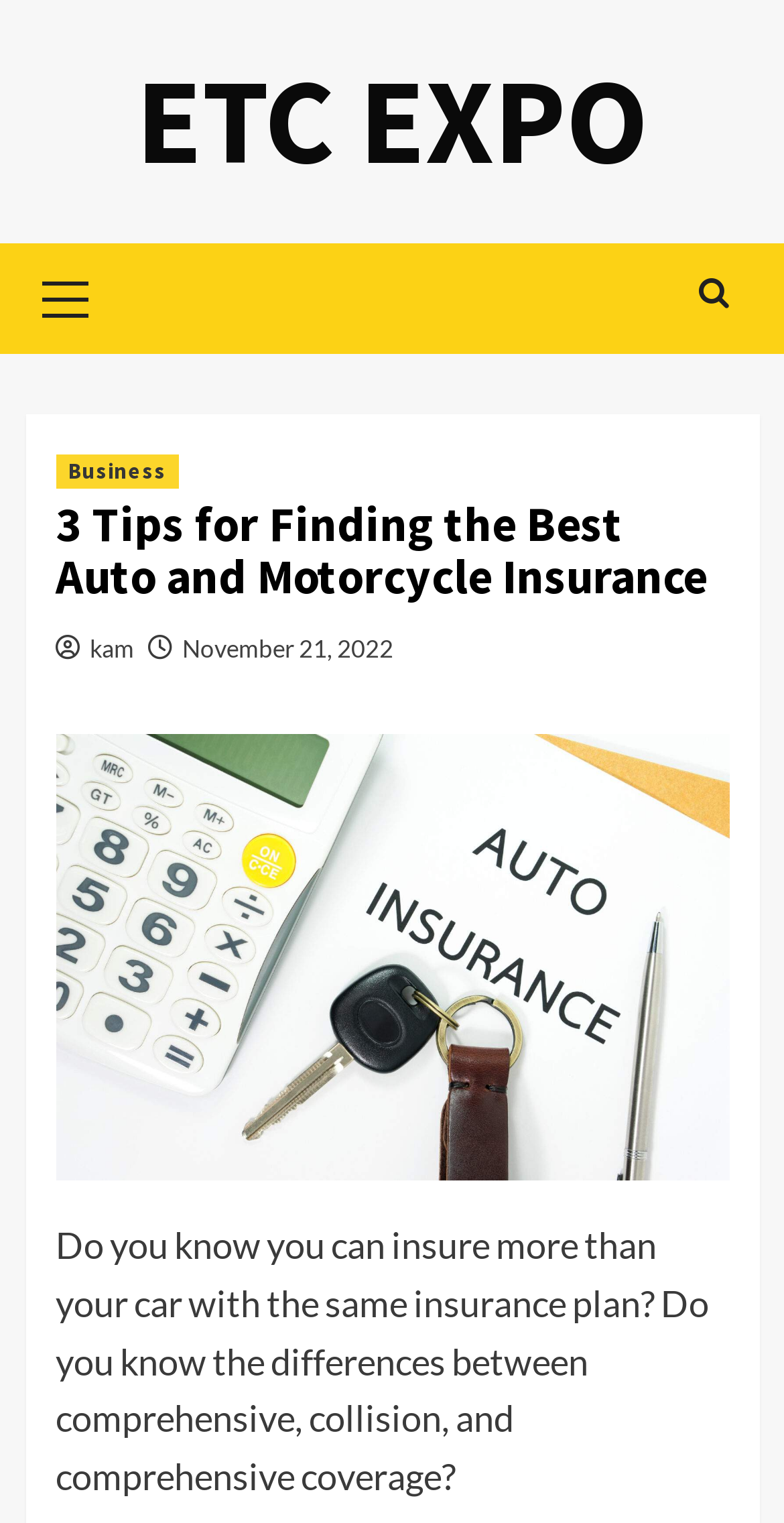What is the topic of the article?
Please respond to the question with a detailed and informative answer.

The heading element with the text '3 Tips for Finding the Best Auto and Motorcycle Insurance' suggests that the topic of the article is related to auto and motorcycle insurance. Additionally, the image description 'Auto and Motorcycle Insurance online' further supports this conclusion.